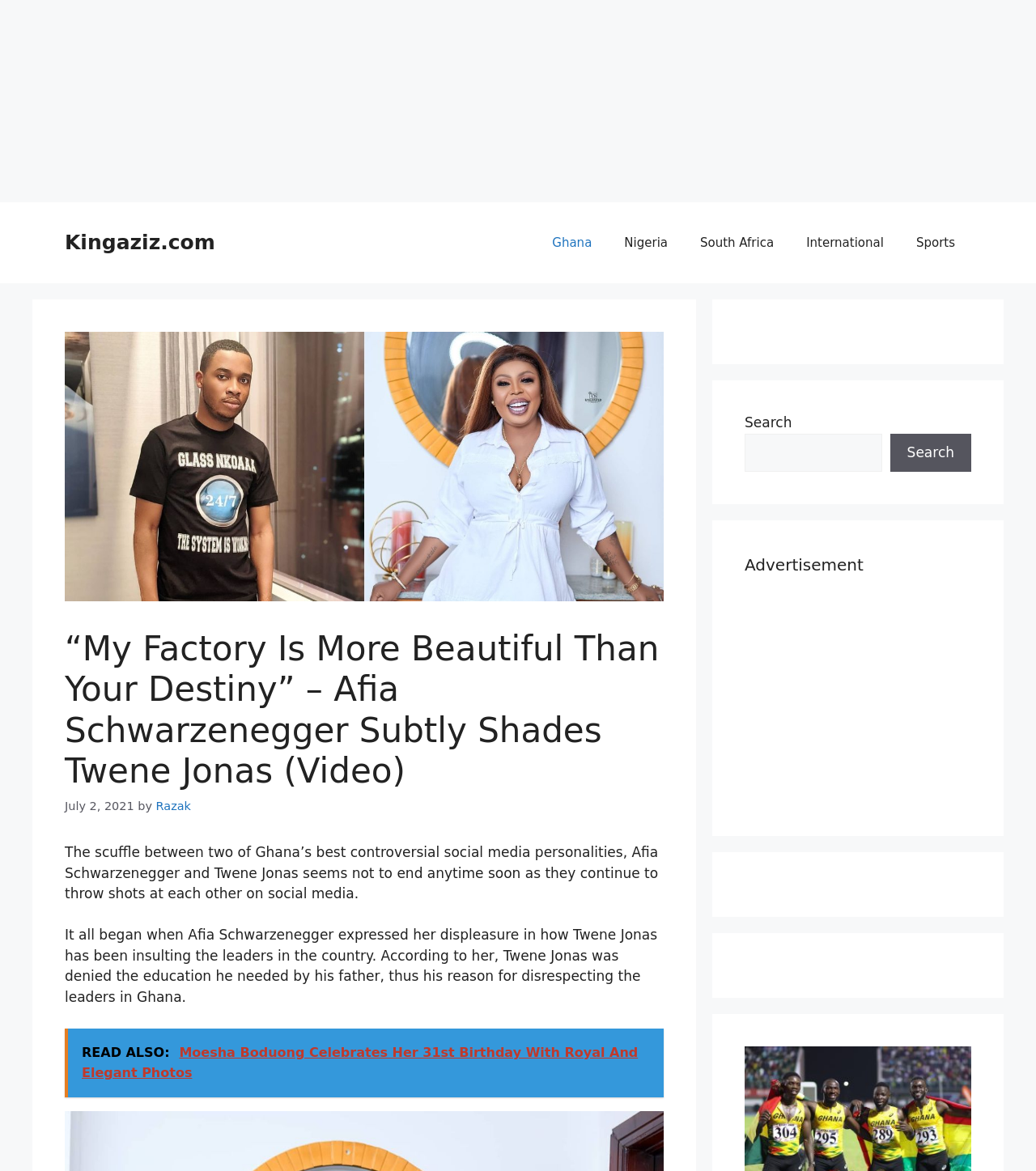Please identify the bounding box coordinates of the clickable area that will allow you to execute the instruction: "Click on the Kingaziz.com link".

[0.062, 0.197, 0.208, 0.217]